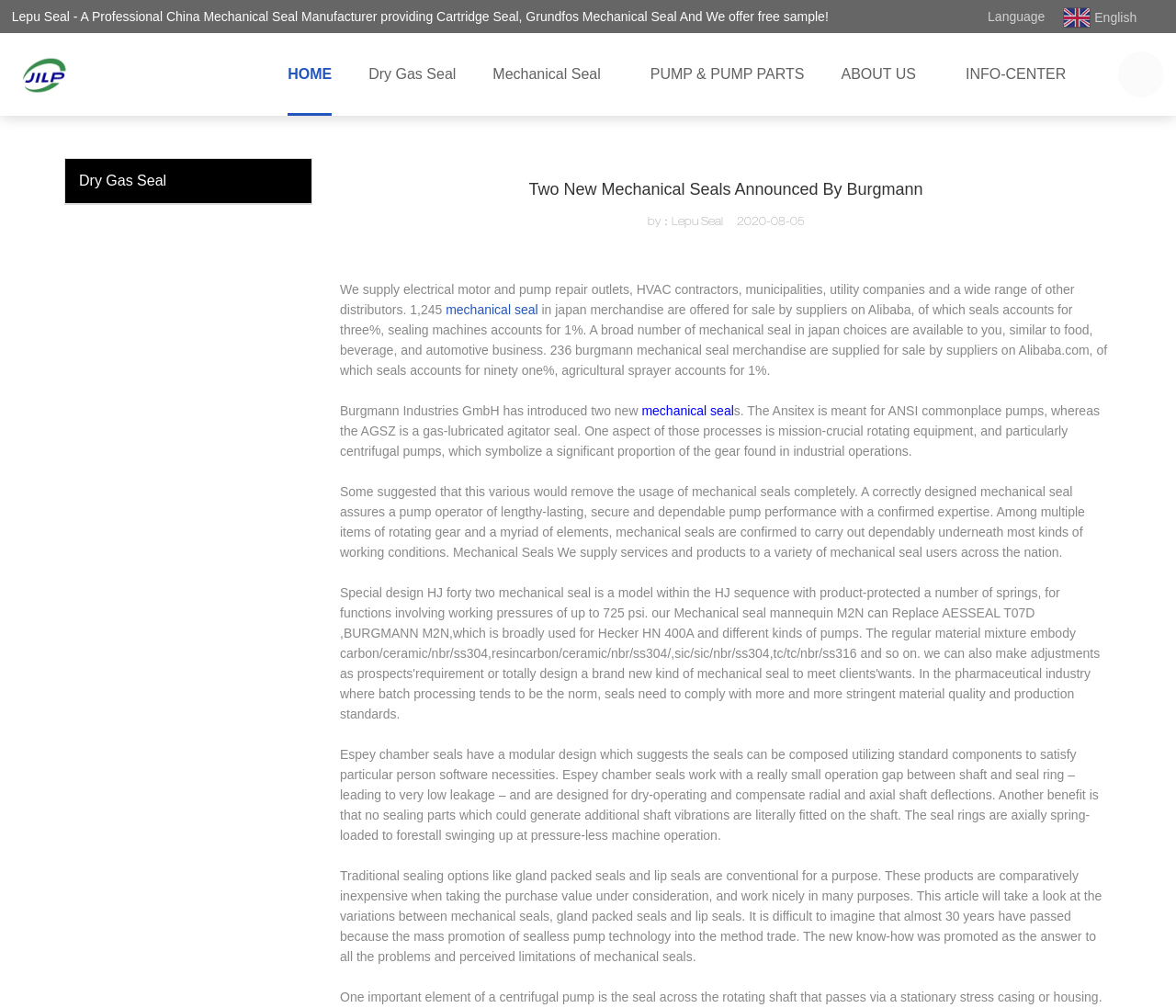Please identify the coordinates of the bounding box for the clickable region that will accomplish this instruction: "Search for something".

None